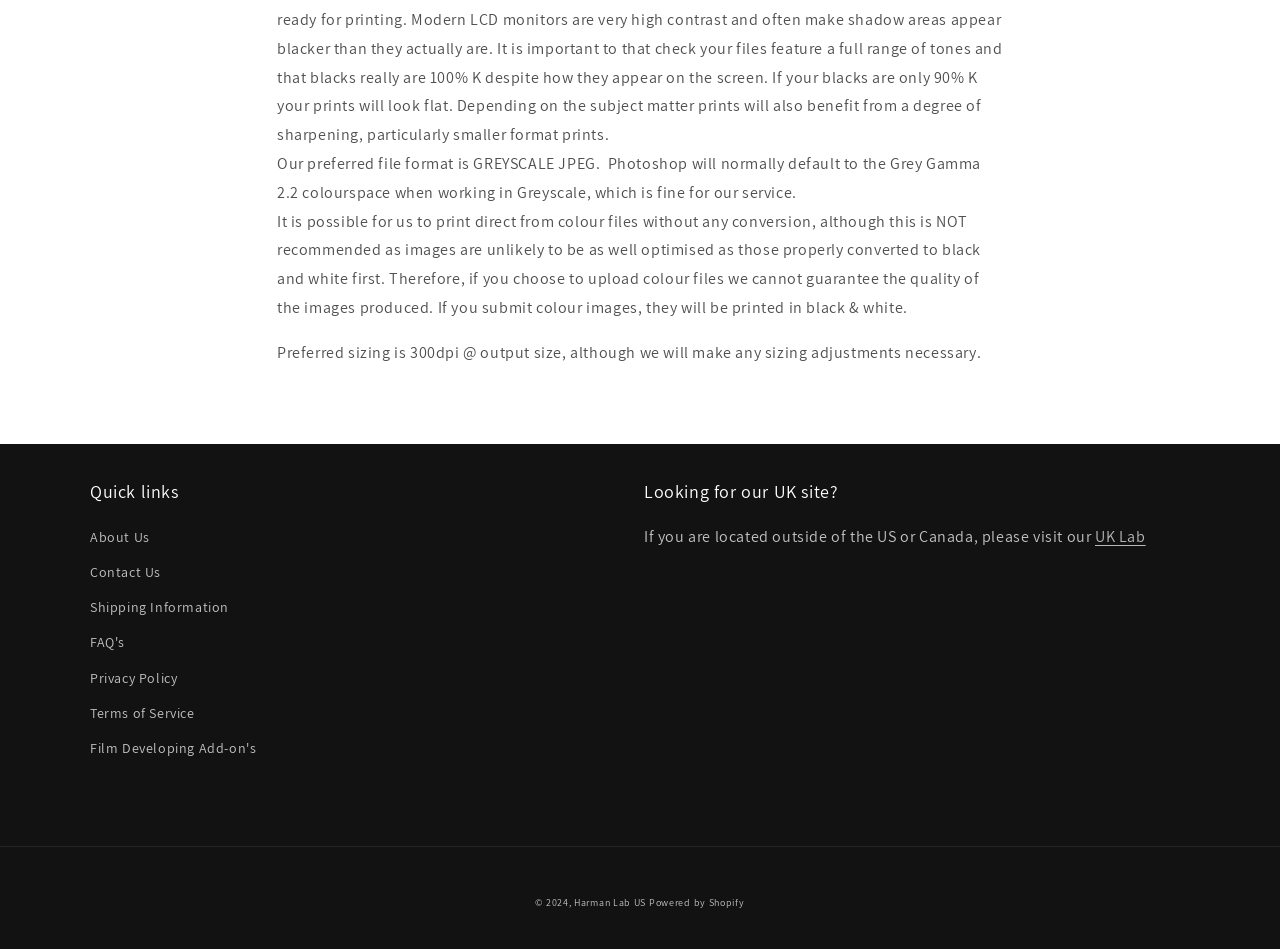What year is the copyright for the website?
From the image, respond with a single word or phrase.

2024